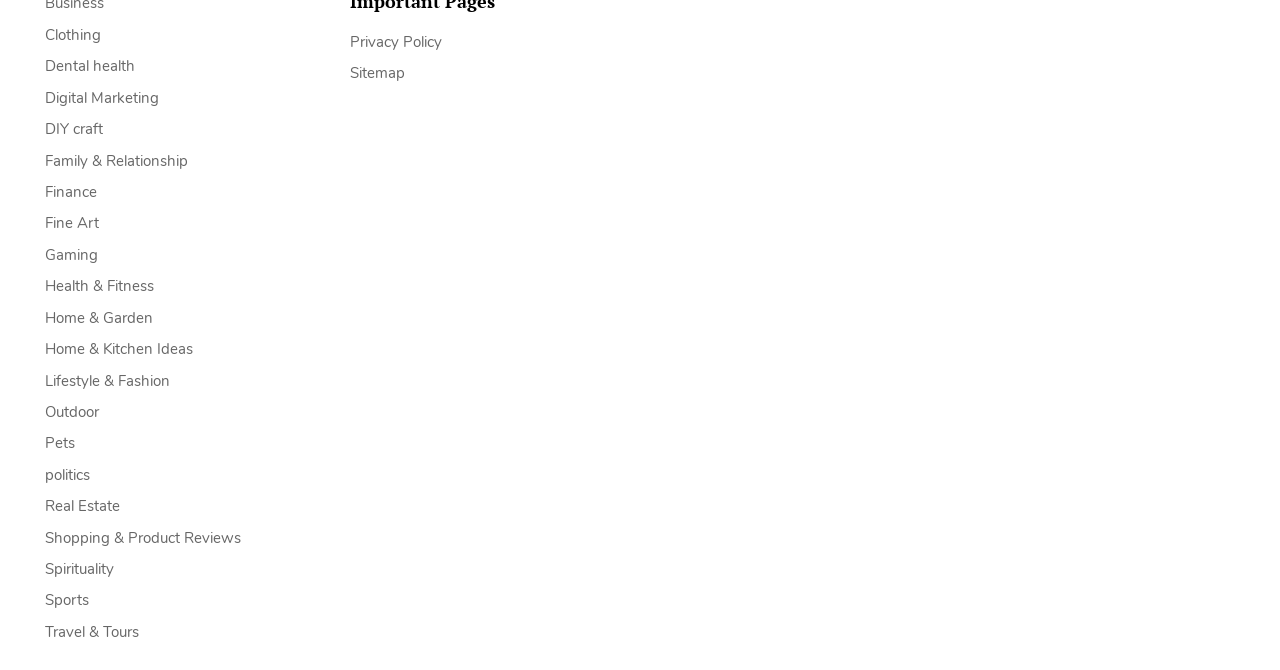From the webpage screenshot, identify the region described by politics. Provide the bounding box coordinates as (top-left x, top-left y, bottom-right x, bottom-right y), with each value being a floating point number between 0 and 1.

[0.035, 0.694, 0.07, 0.724]